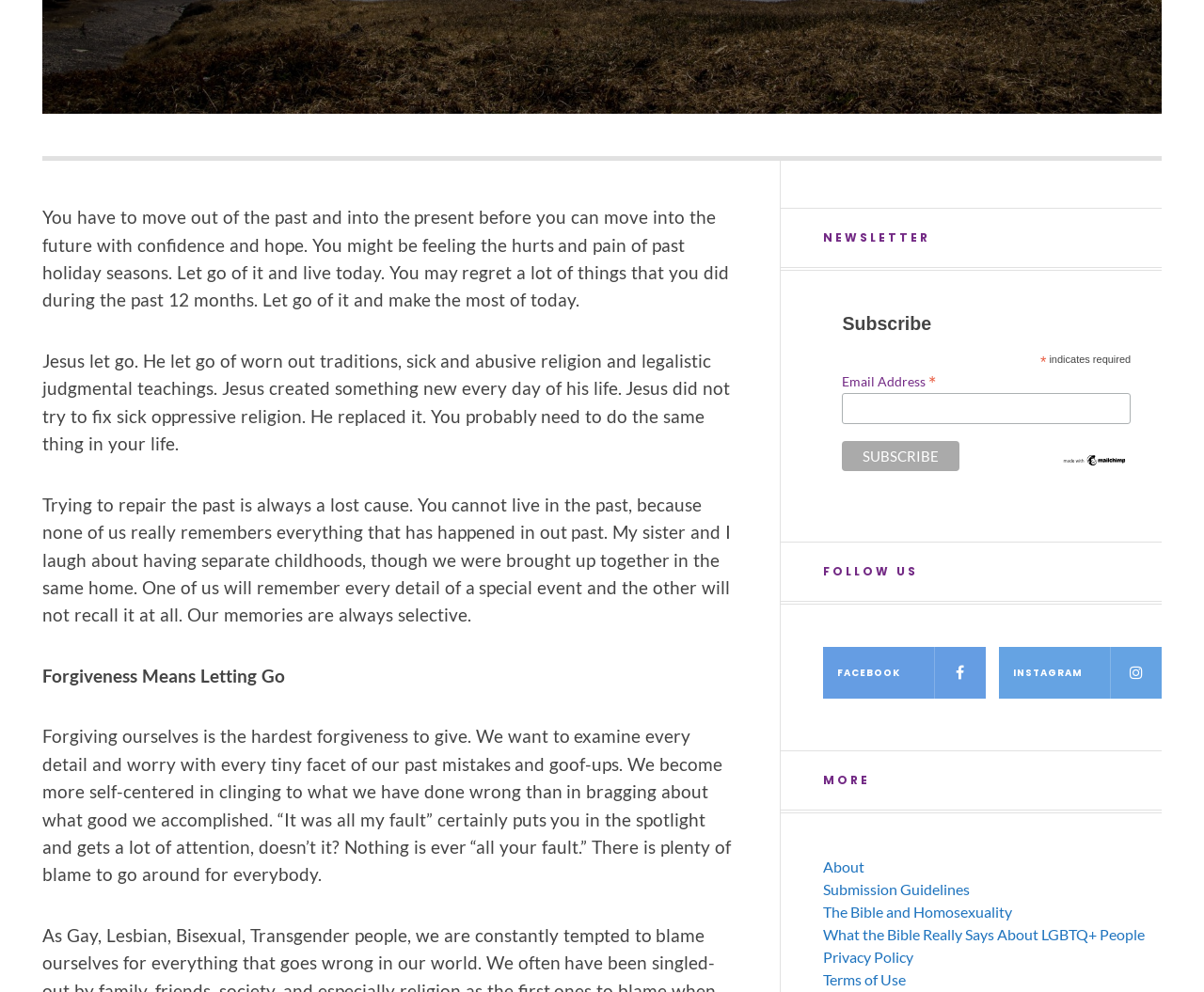Locate the bounding box of the UI element described in the following text: "Facebook".

[0.684, 0.671, 0.819, 0.723]